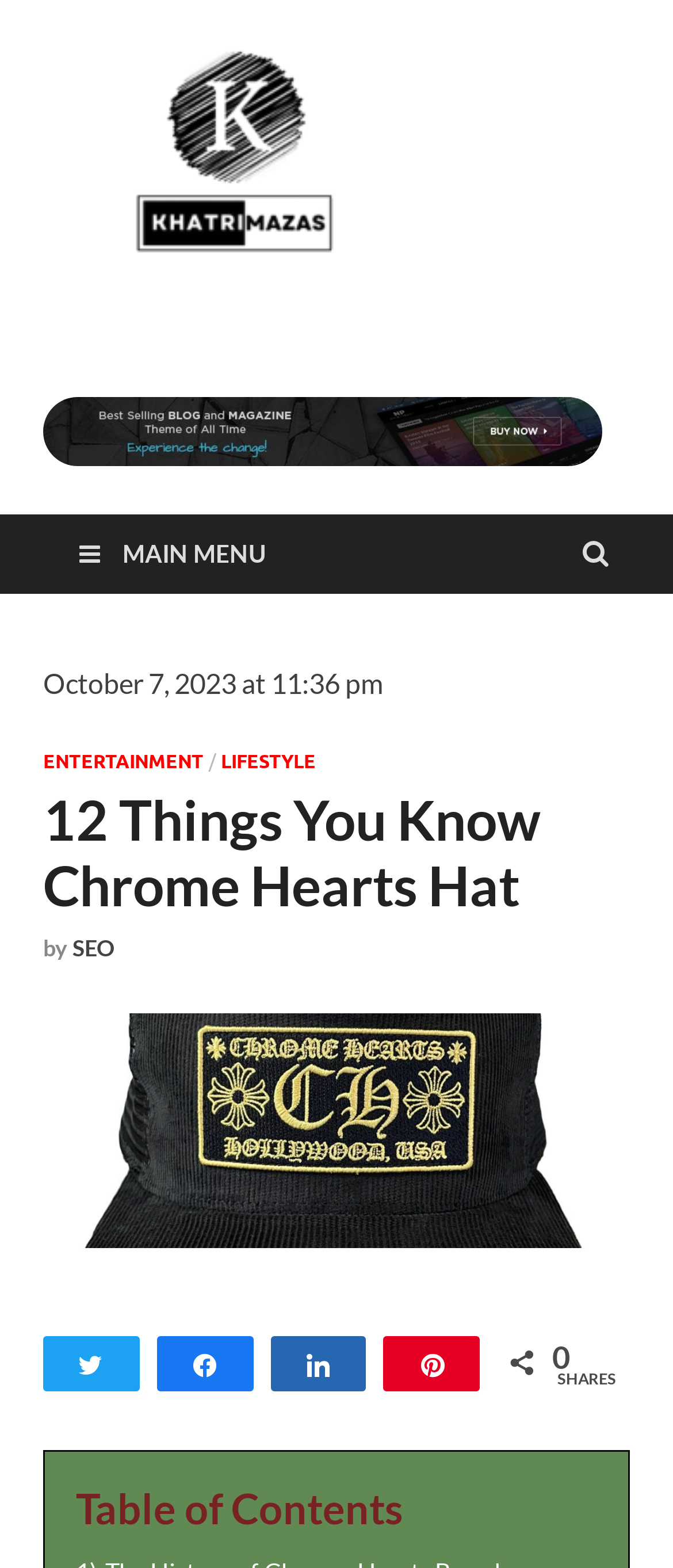Locate the coordinates of the bounding box for the clickable region that fulfills this instruction: "View the Table of Contents".

[0.113, 0.945, 0.597, 0.977]